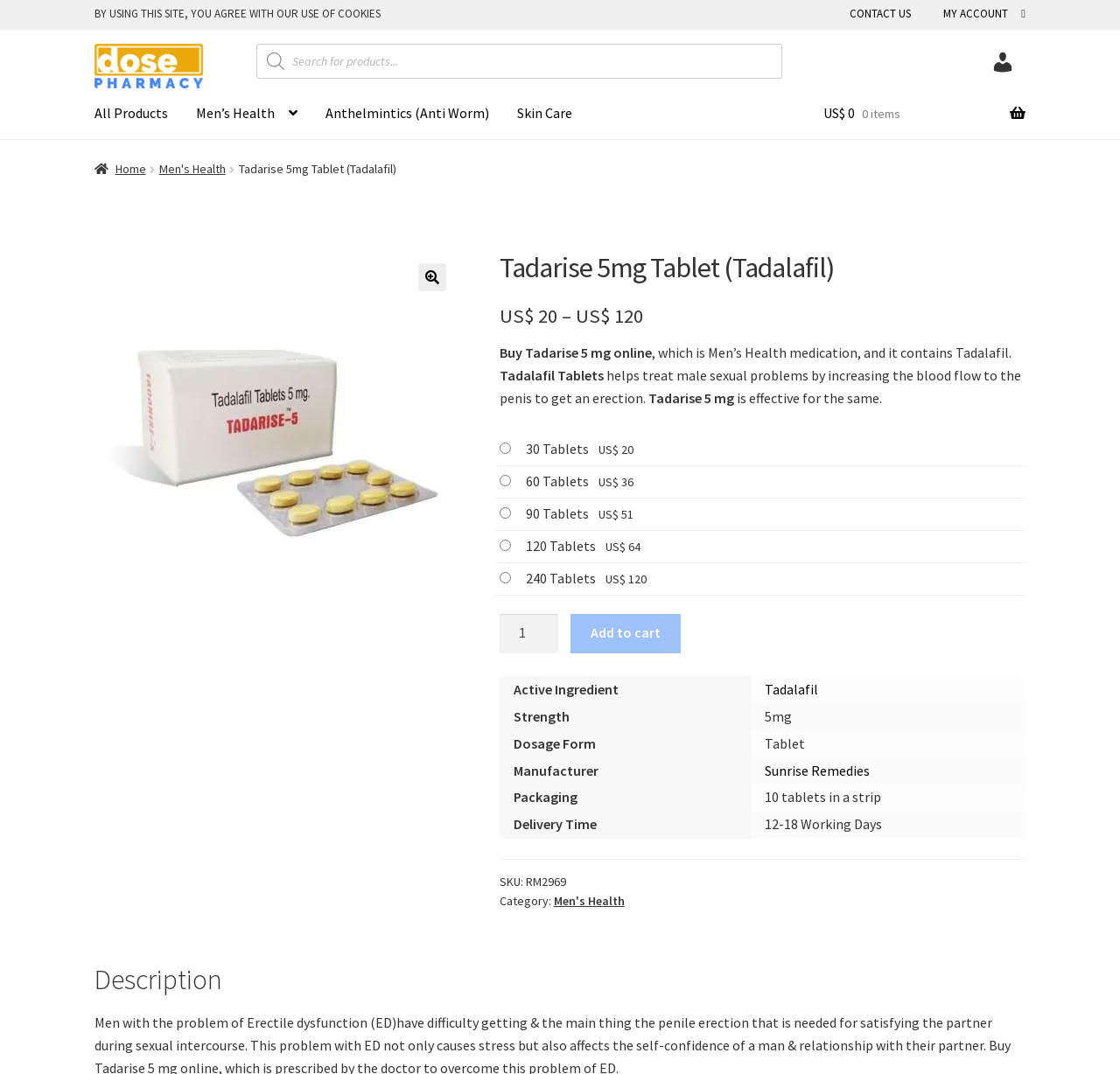What is the delivery time for Tadarise 5 mg?
Based on the image, please offer an in-depth response to the question.

The delivery time for Tadarise 5 mg can be found in the table that lists the product details. The table has a row with the header 'Delivery Time' and the corresponding cell contains the text '12-18 Working Days'.